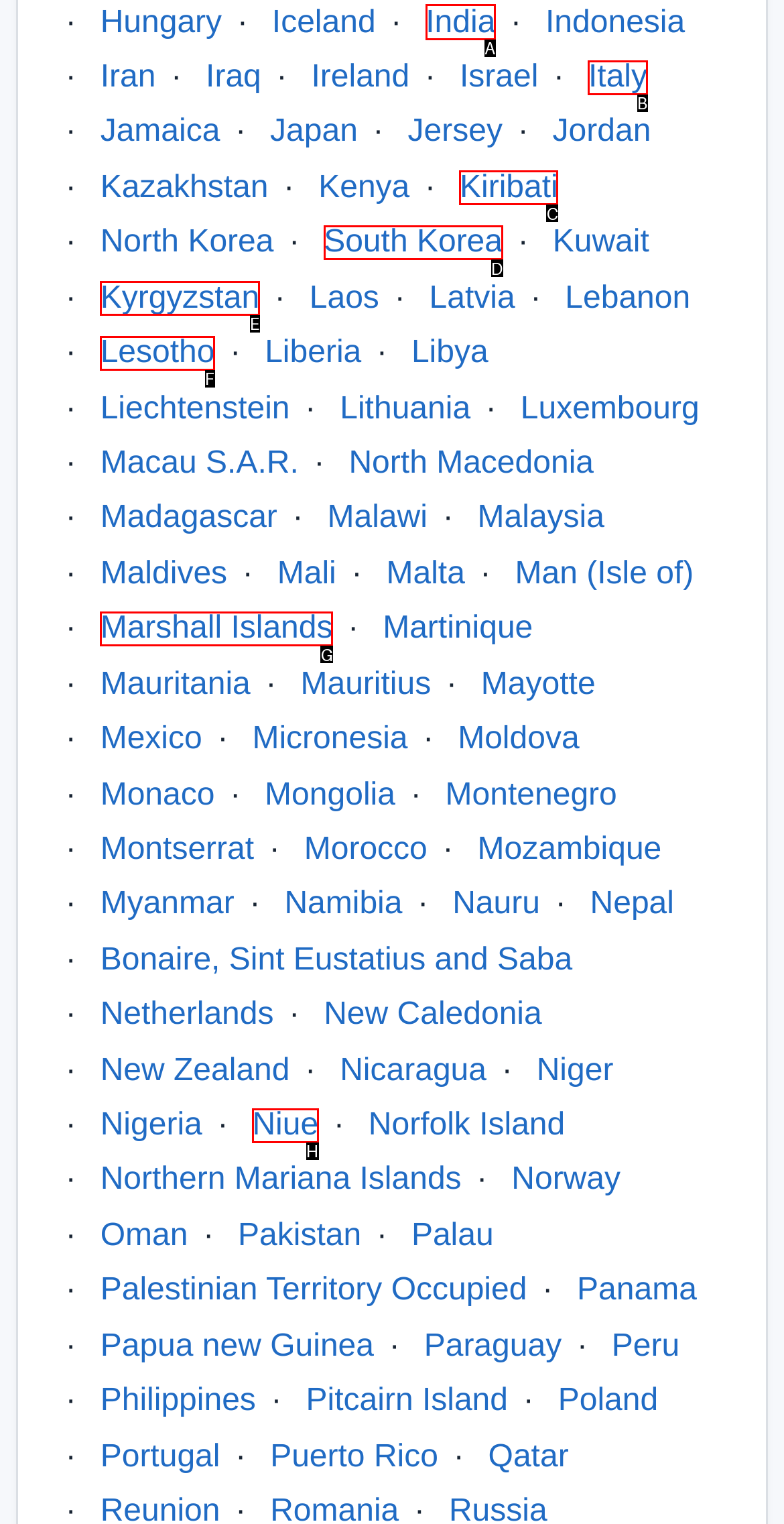Select the letter of the element you need to click to complete this task: Visit India
Answer using the letter from the specified choices.

A